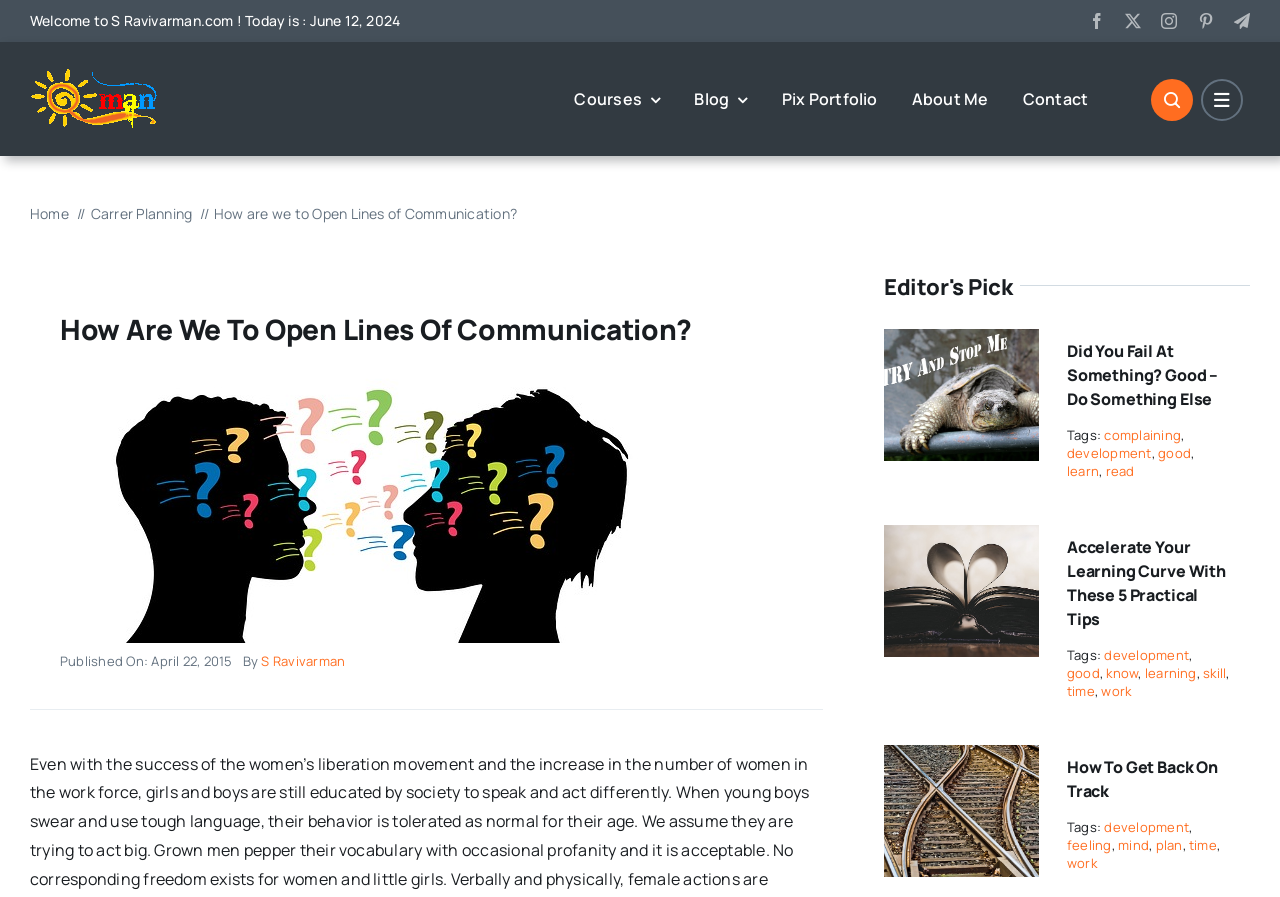Can you look at the image and give a comprehensive answer to the question:
What is the date displayed on the webpage?

The date is displayed at the top of the webpage, in the static text element 'Welcome to S Ravivarman.com! Today is : June 12, 2024'.